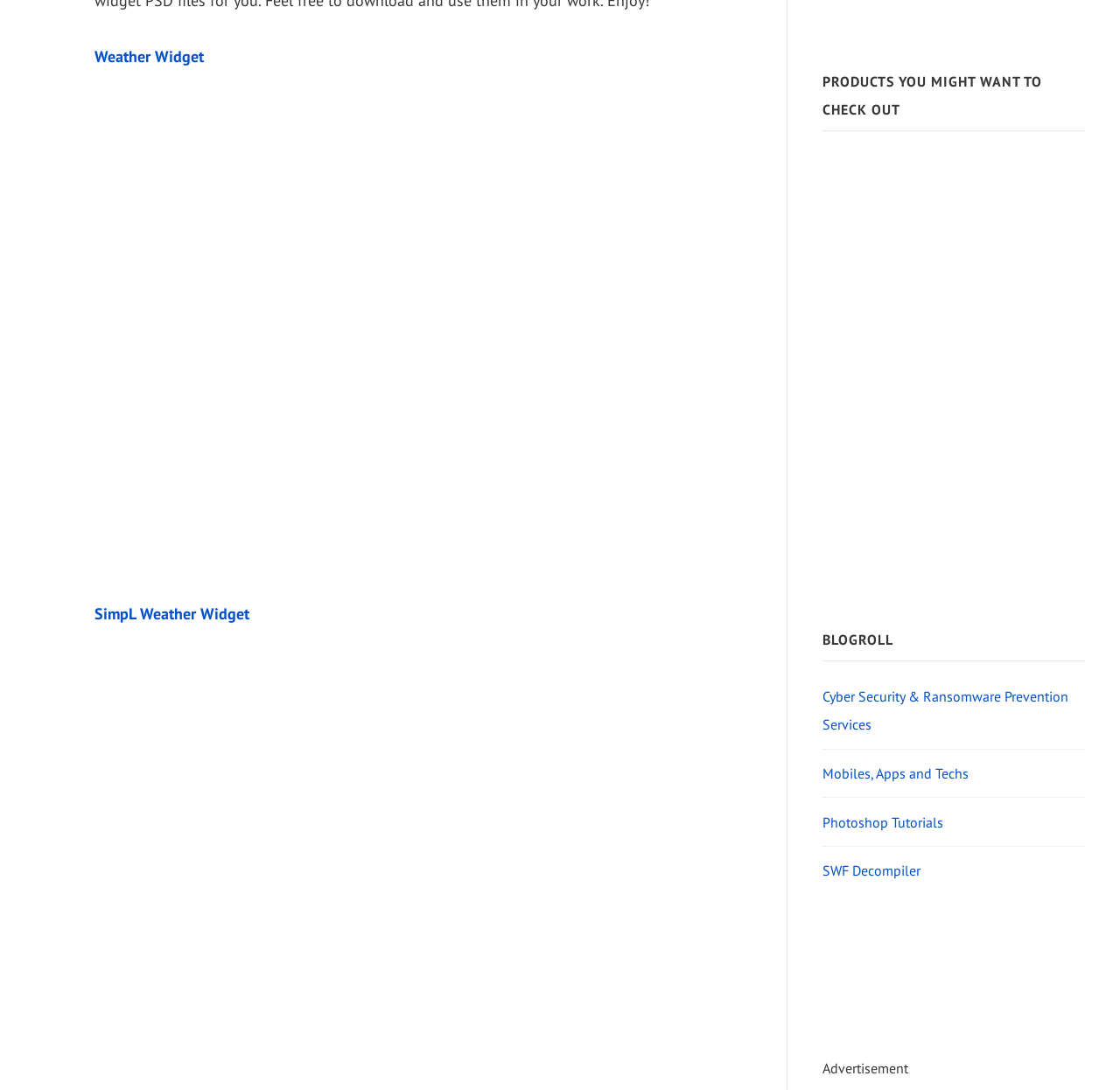Bounding box coordinates should be in the format (top-left x, top-left y, bottom-right x, bottom-right y) and all values should be floating point numbers between 0 and 1. Determine the bounding box coordinate for the UI element described as: SimpL Weather Widget

[0.085, 0.553, 0.223, 0.572]